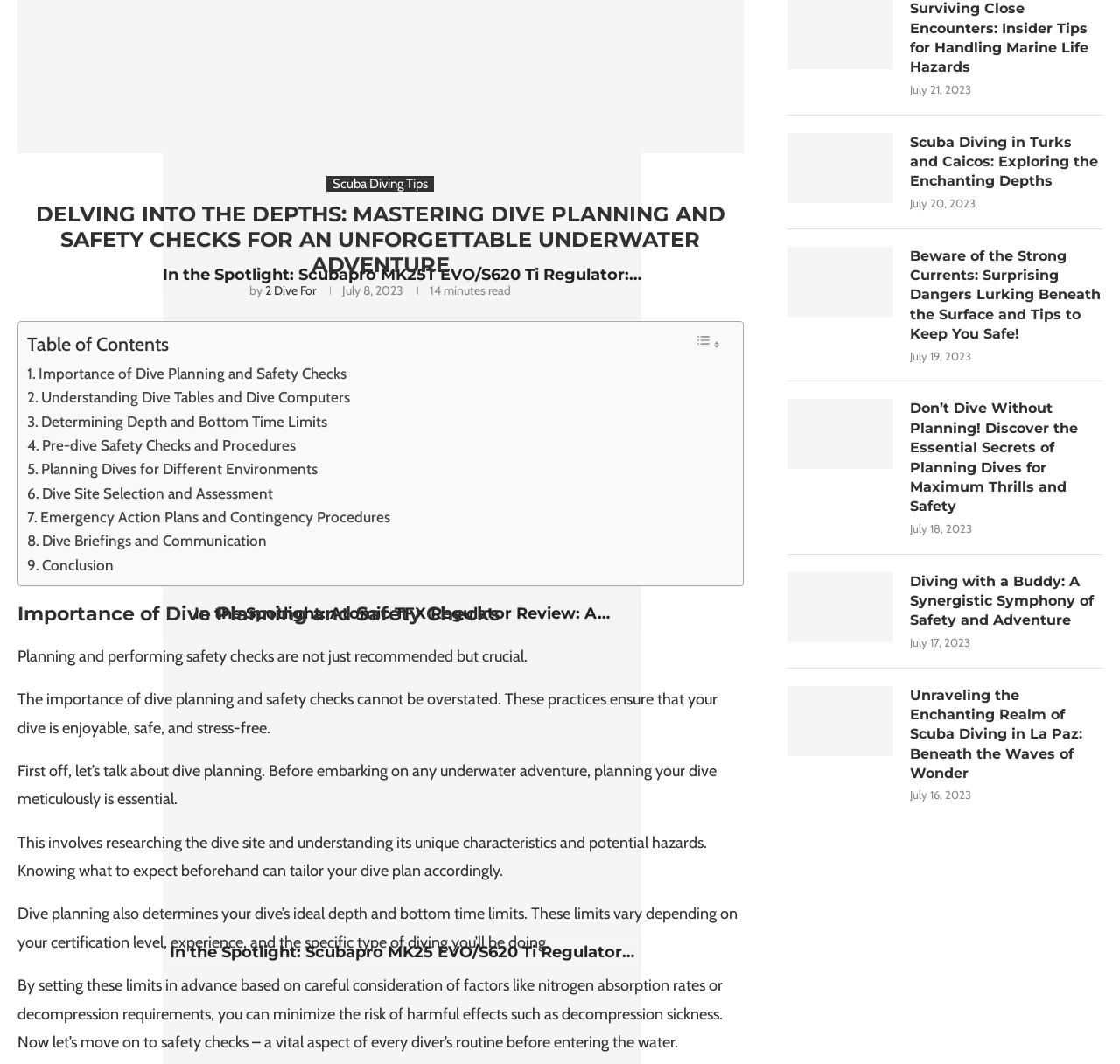Bounding box coordinates are specified in the format (top-left x, top-left y, bottom-right x, bottom-right y). All values are floating point numbers bounded between 0 and 1. Please provide the bounding box coordinate of the region this sentence describes: Scuba Diving Tips

[0.292, 0.166, 0.388, 0.18]